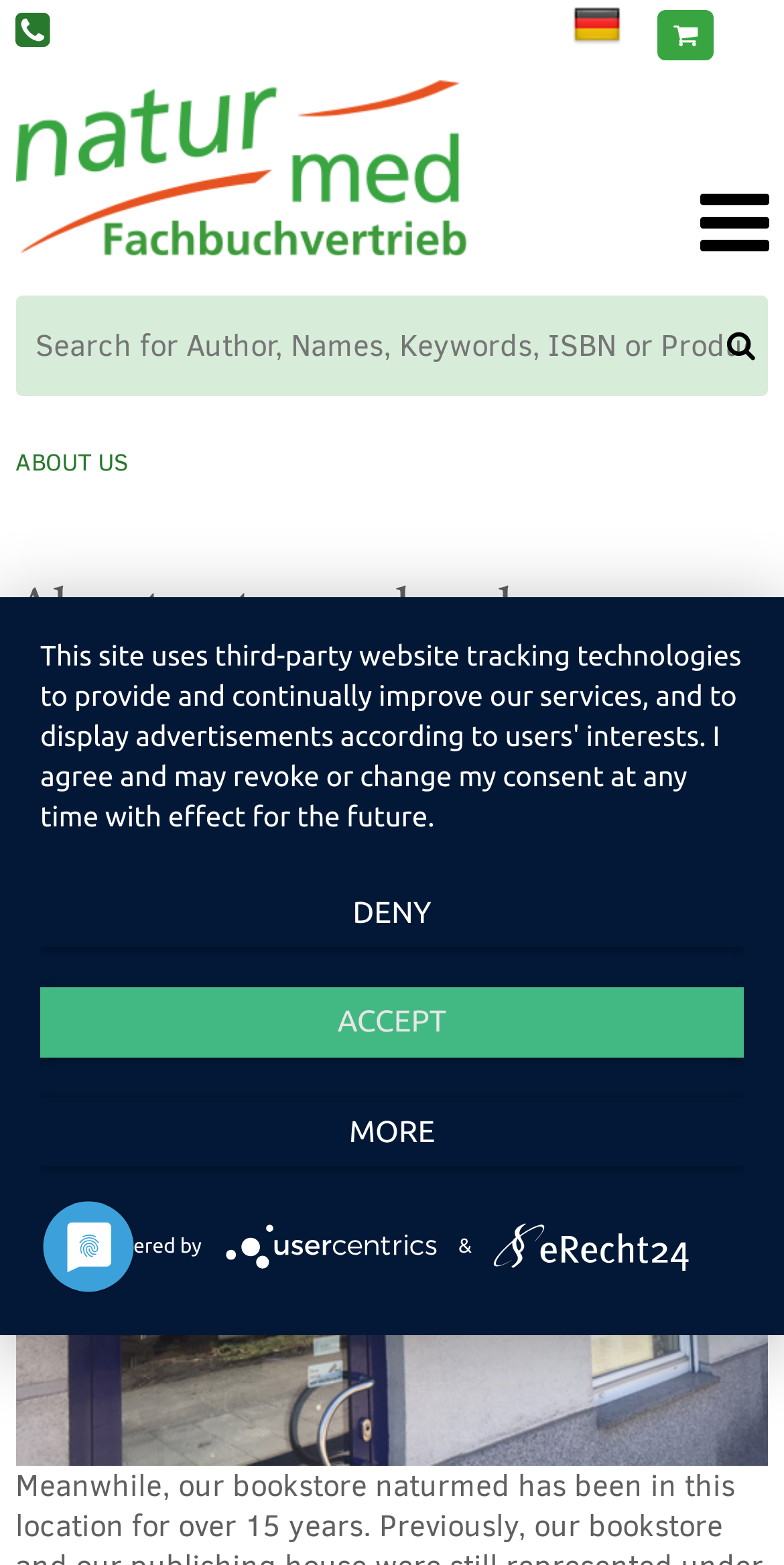Can you show the bounding box coordinates of the region to click on to complete the task described in the instruction: "learn about men's health"?

None